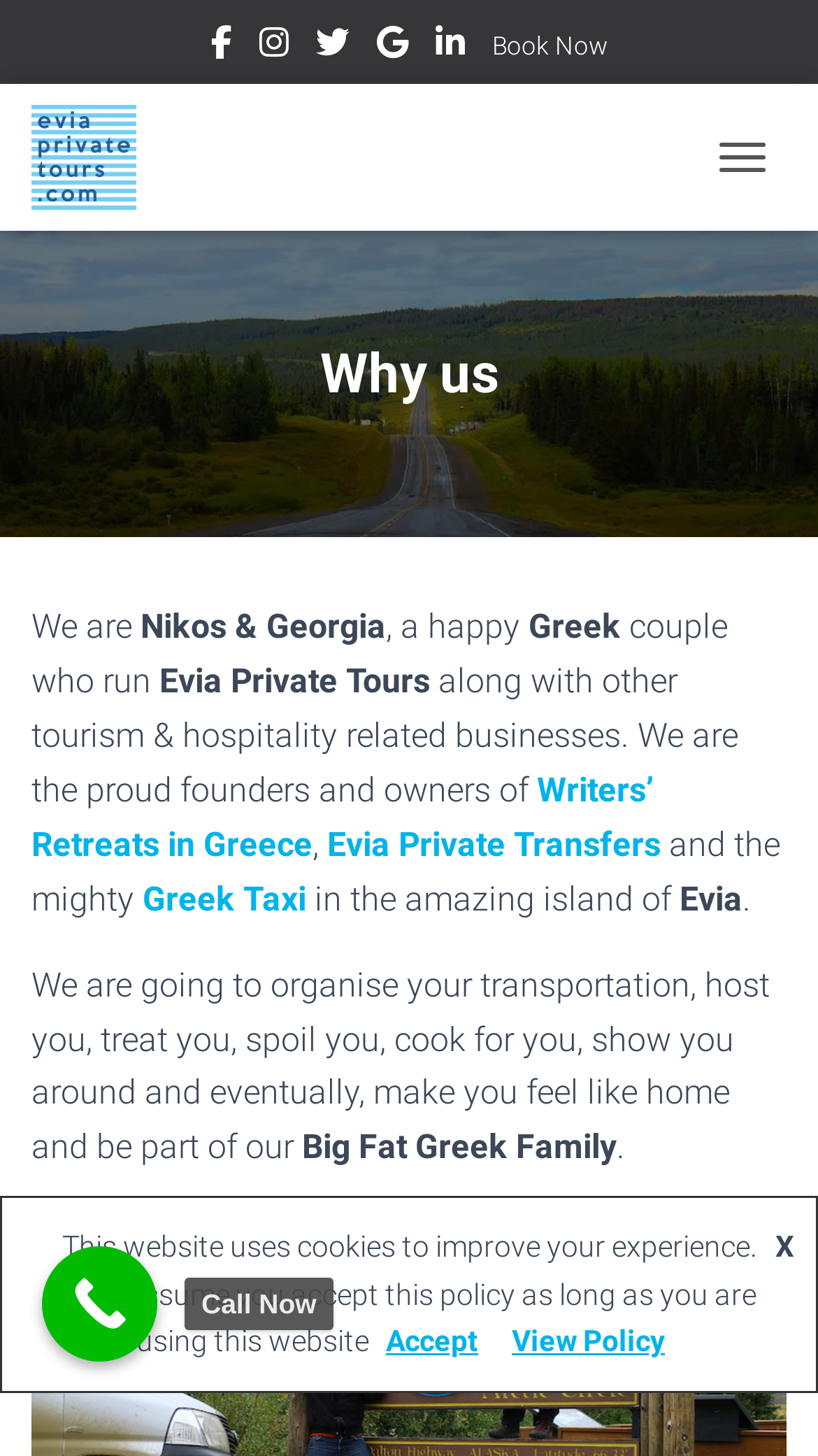Show the bounding box coordinates of the element that should be clicked to complete the task: "Click the Writers’ Retreats in Greece link".

[0.038, 0.529, 0.8, 0.594]